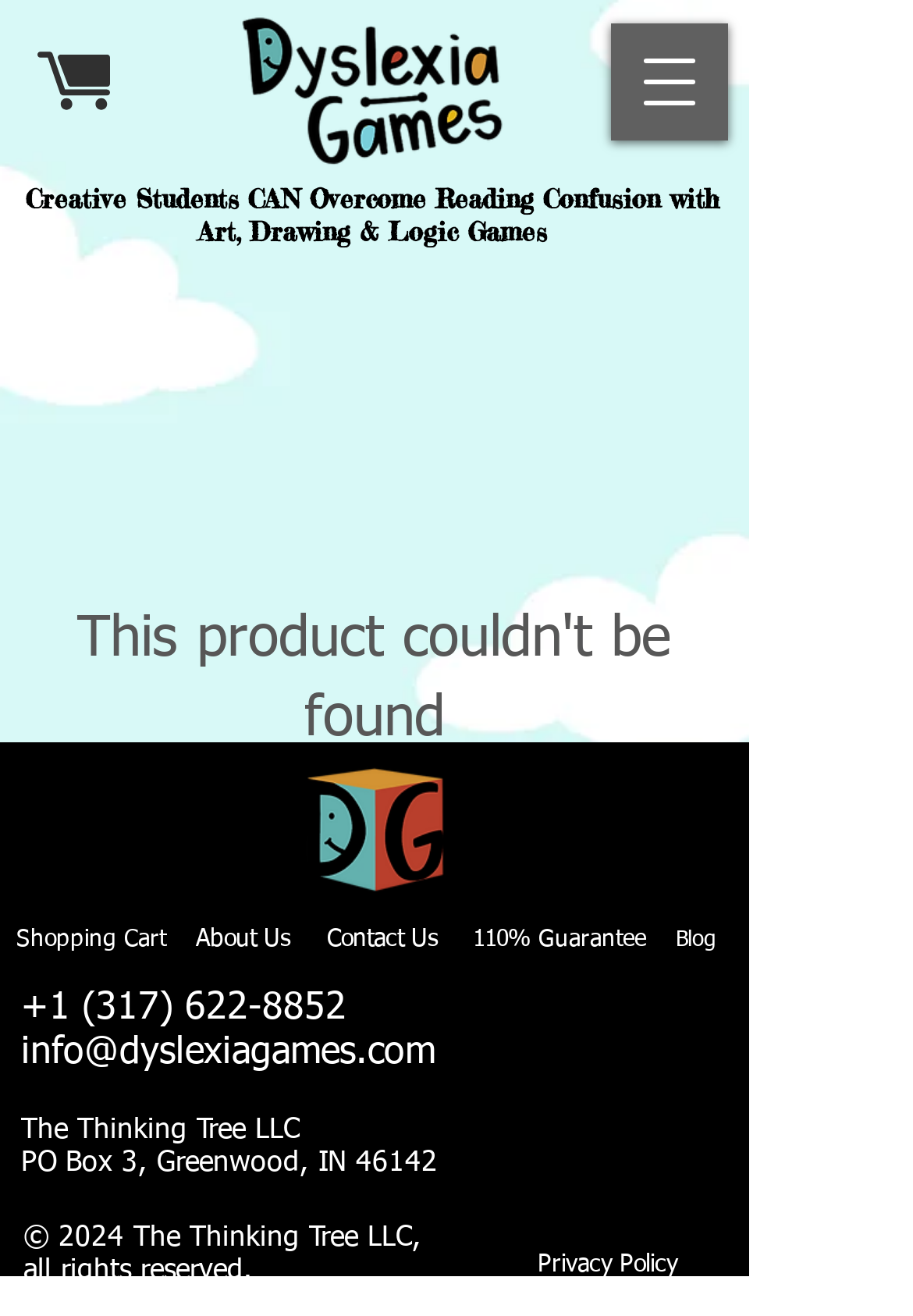Provide your answer to the question using just one word or phrase: What is the logo of the website?

Dyslexia Games